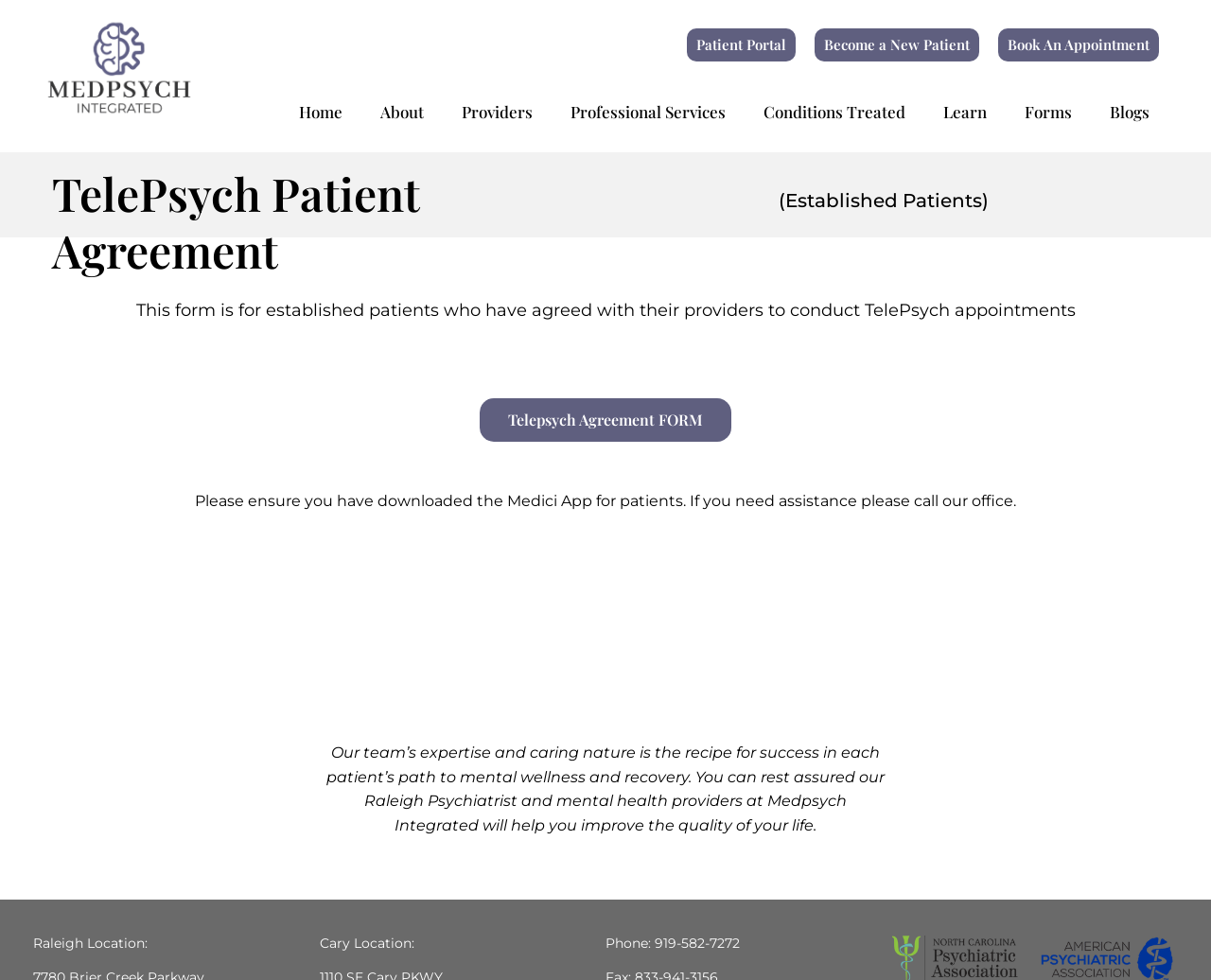Indicate the bounding box coordinates of the element that needs to be clicked to satisfy the following instruction: "Click on Patient Portal". The coordinates should be four float numbers between 0 and 1, i.e., [left, top, right, bottom].

[0.567, 0.029, 0.657, 0.063]